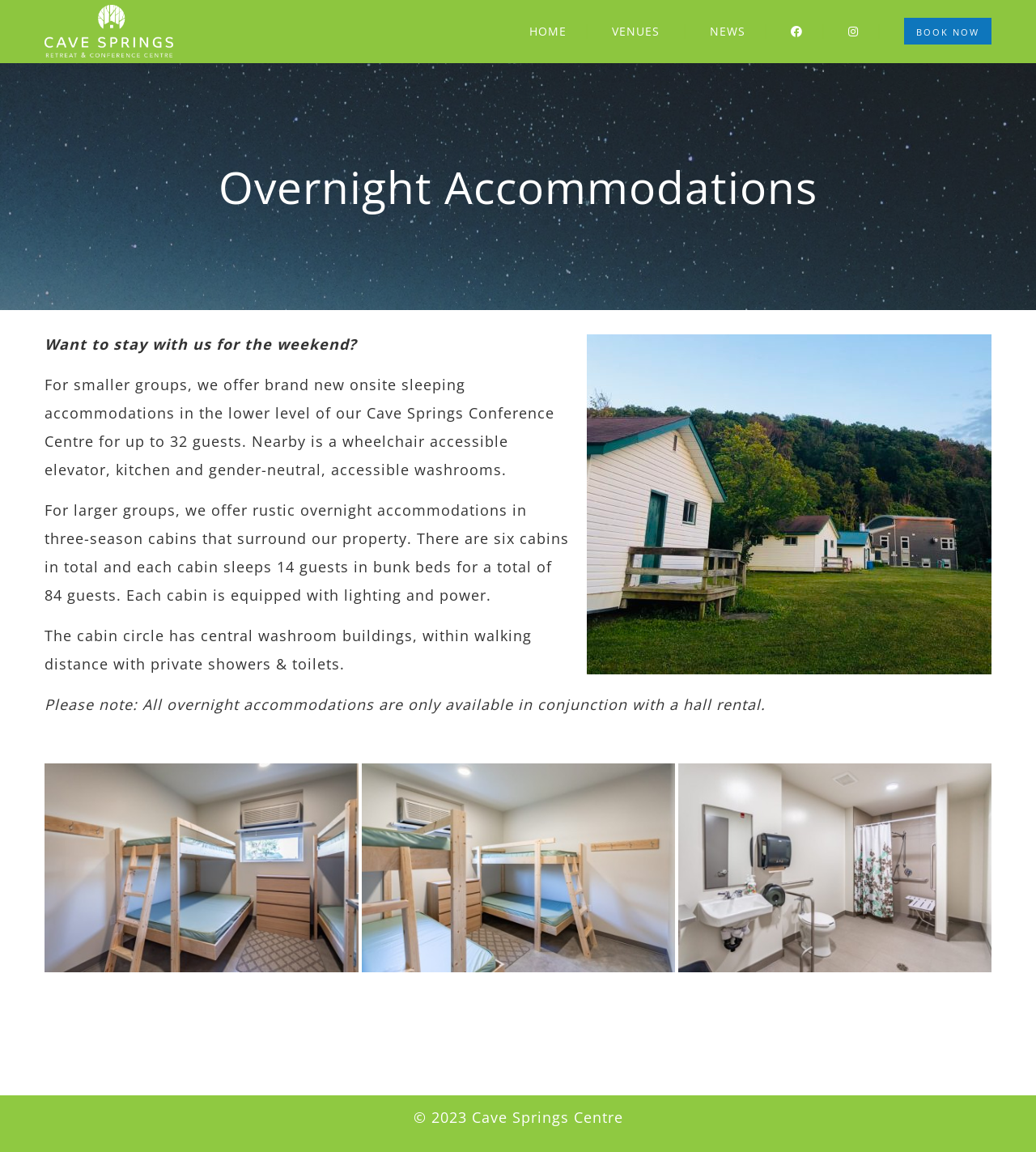What is the purpose of the wheelchair accessible elevator?
Refer to the image and provide a thorough answer to the question.

The webpage mentions that the wheelchair accessible elevator is nearby the onsite sleeping accommodations in the lower level of the Cave Springs Conference Centre, indicating that its purpose is to provide accessibility for guests with mobility impairments, as described in the StaticText element with the description 'For smaller groups, we offer brand new onsite sleeping accommodations in the lower level of our Cave Springs Conference Centre for up to 32 guests. Nearby is a wheelchair accessible elevator, kitchen and gender-neutral, accessible washrooms.'